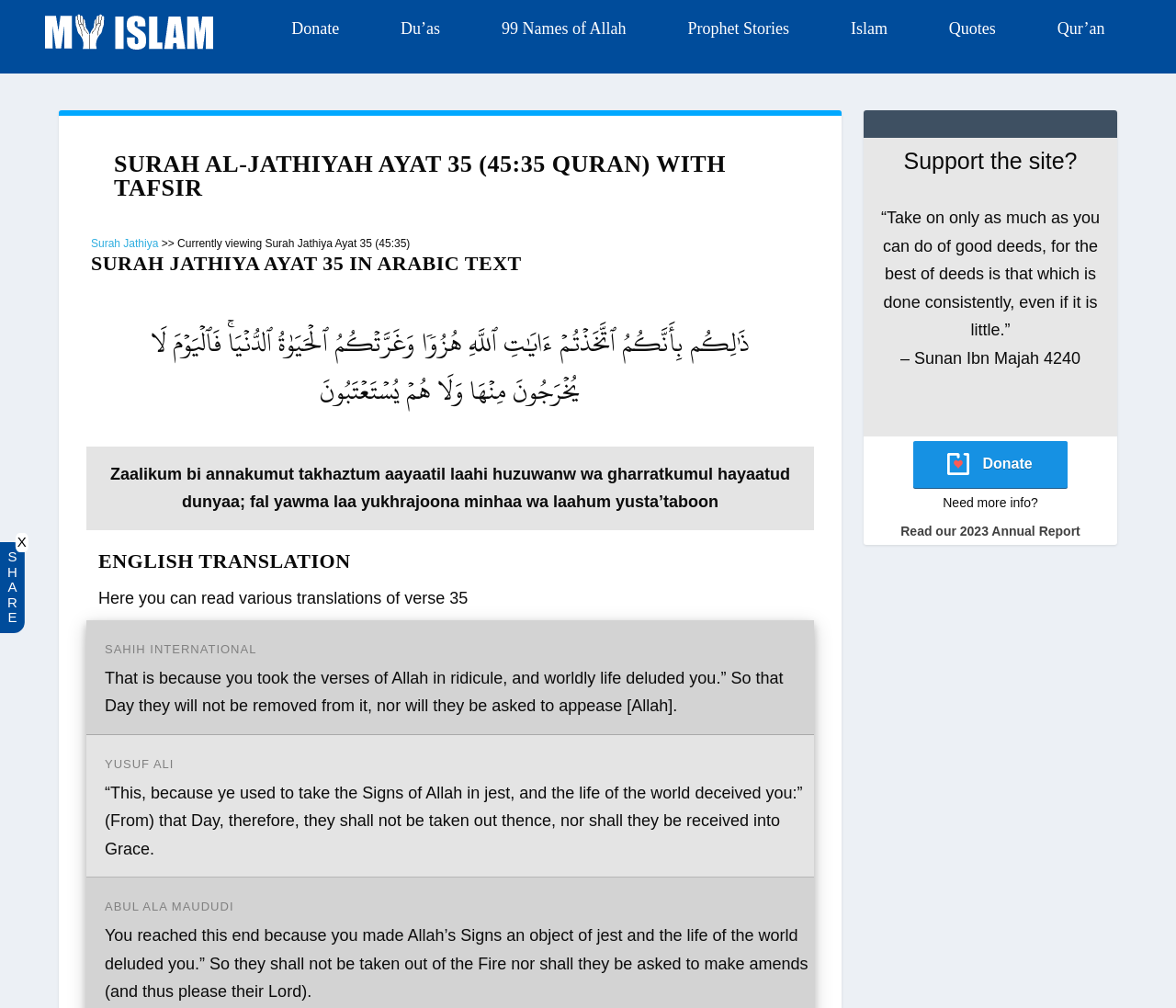Please give a succinct answer using a single word or phrase:
What is the purpose of the 'Donate' link?

To support the site